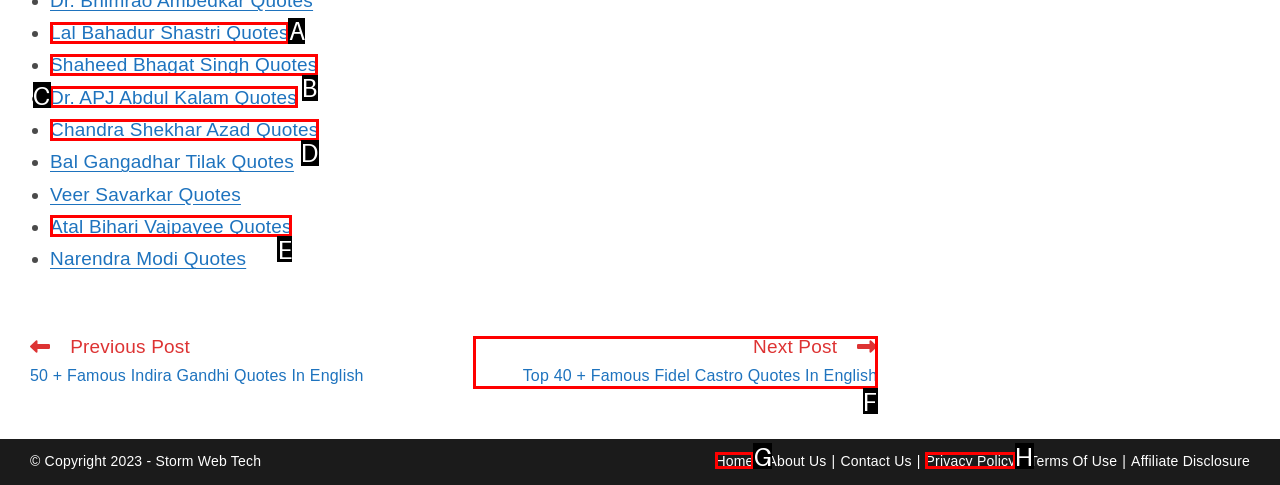From the options provided, determine which HTML element best fits the description: Privacy Policy. Answer with the correct letter.

H